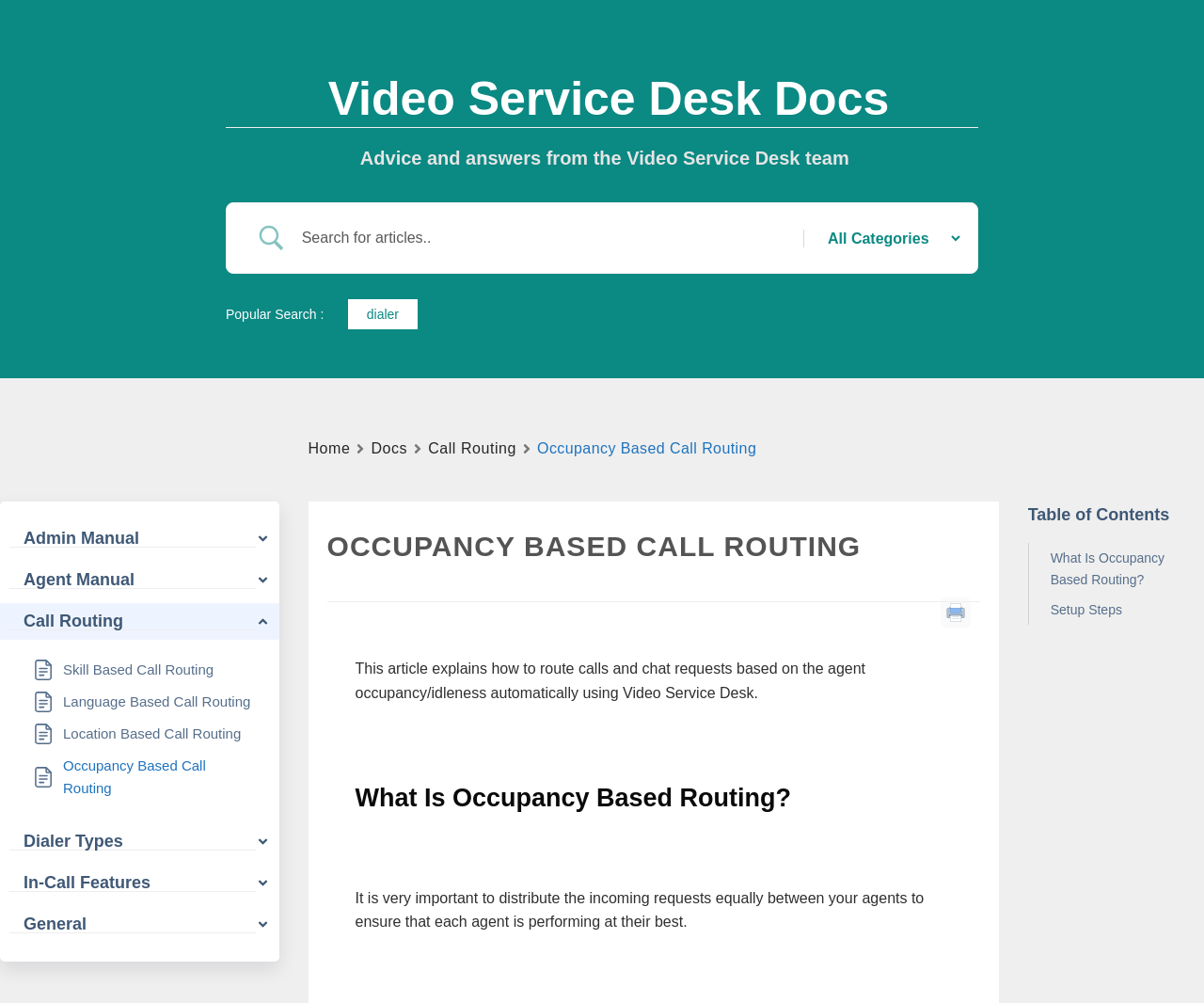What is the name of the service desk?
Refer to the image and answer the question using a single word or phrase.

Video Service Desk